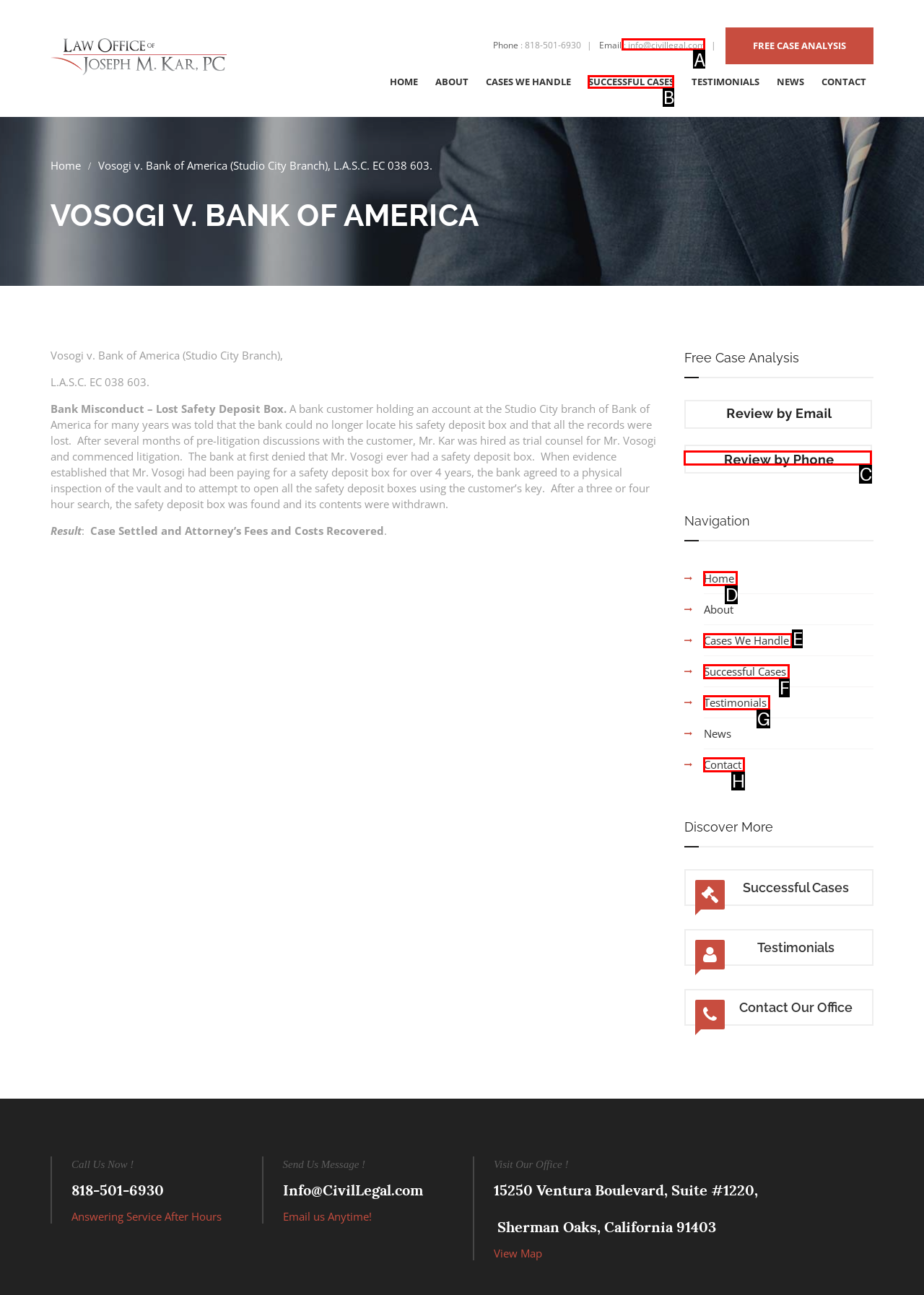Tell me which letter corresponds to the UI element that should be clicked to fulfill this instruction: Go to previous post
Answer using the letter of the chosen option directly.

None